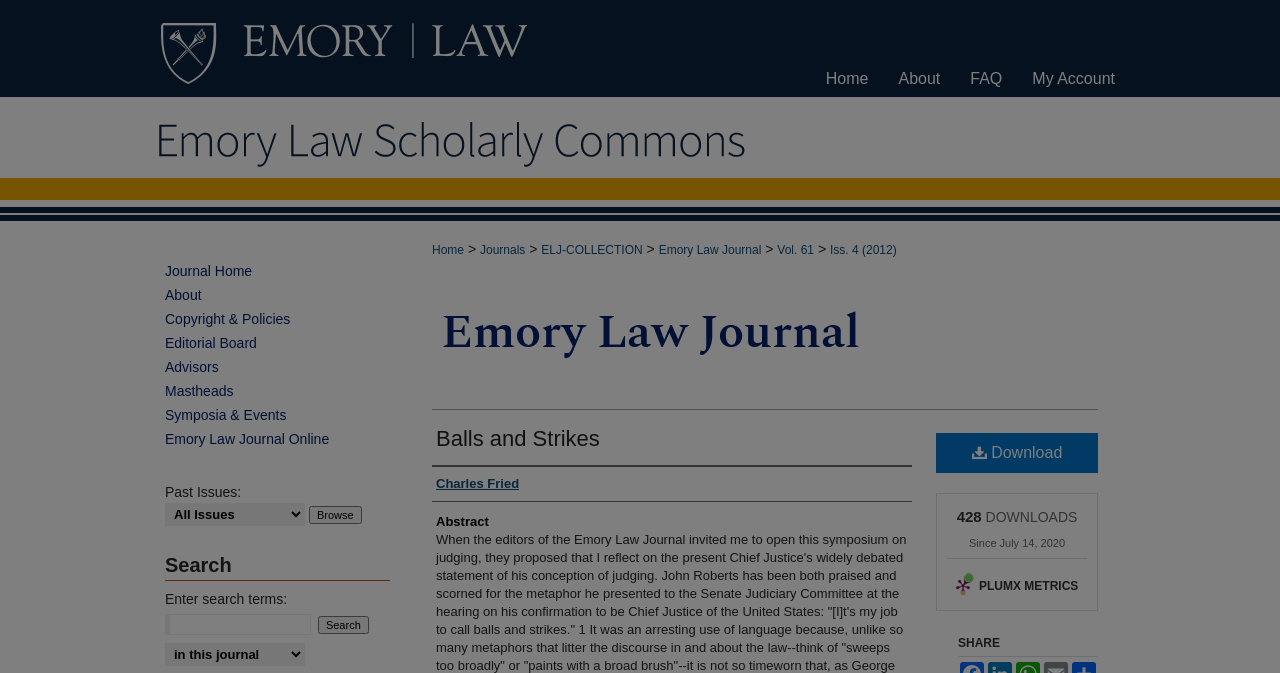Find the primary header on the webpage and provide its text.

Balls and Strikes